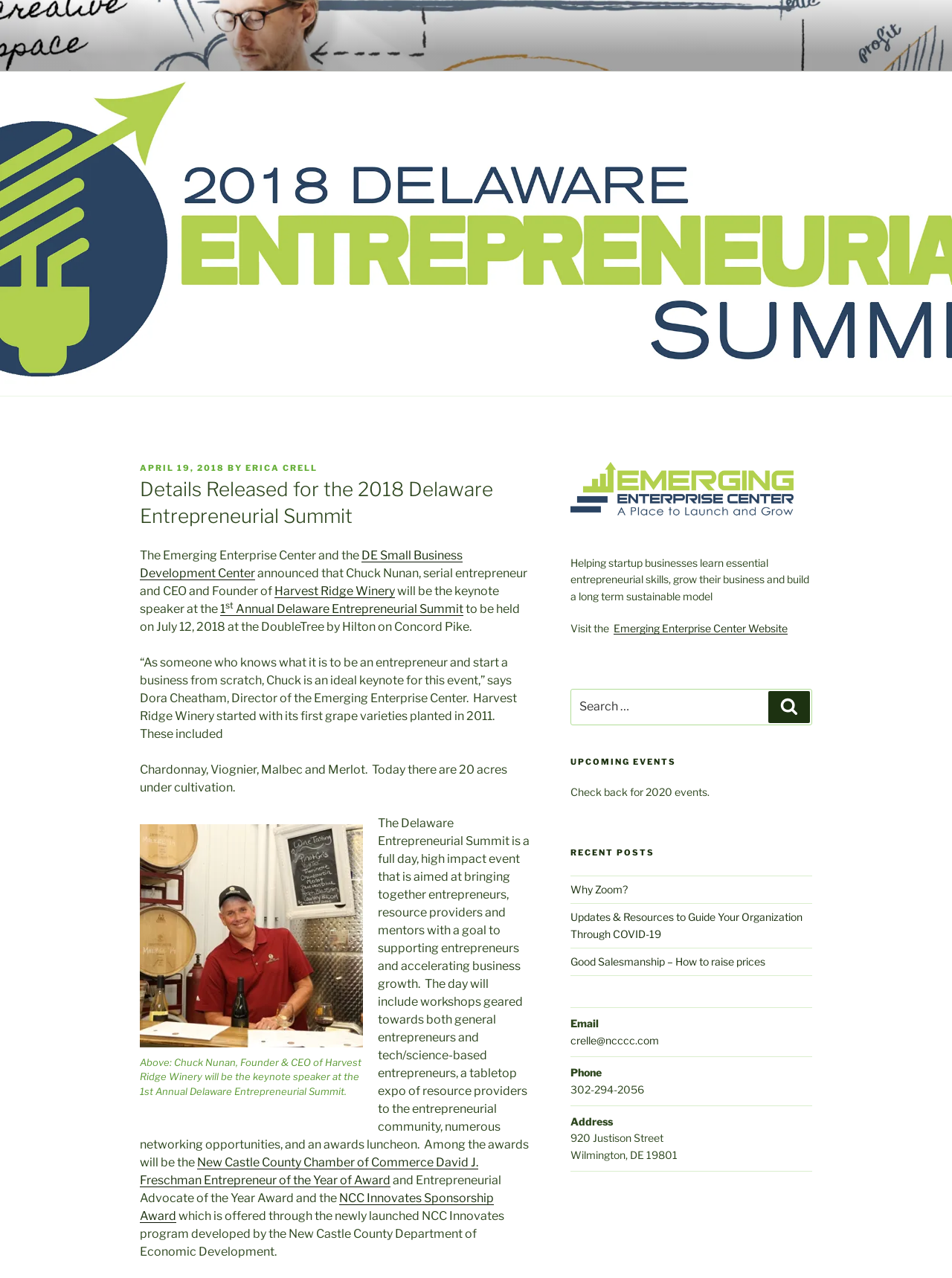Identify the bounding box for the UI element described as: "Previous2nd August 2018". The coordinates should be four float numbers between 0 and 1, i.e., [left, top, right, bottom].

None